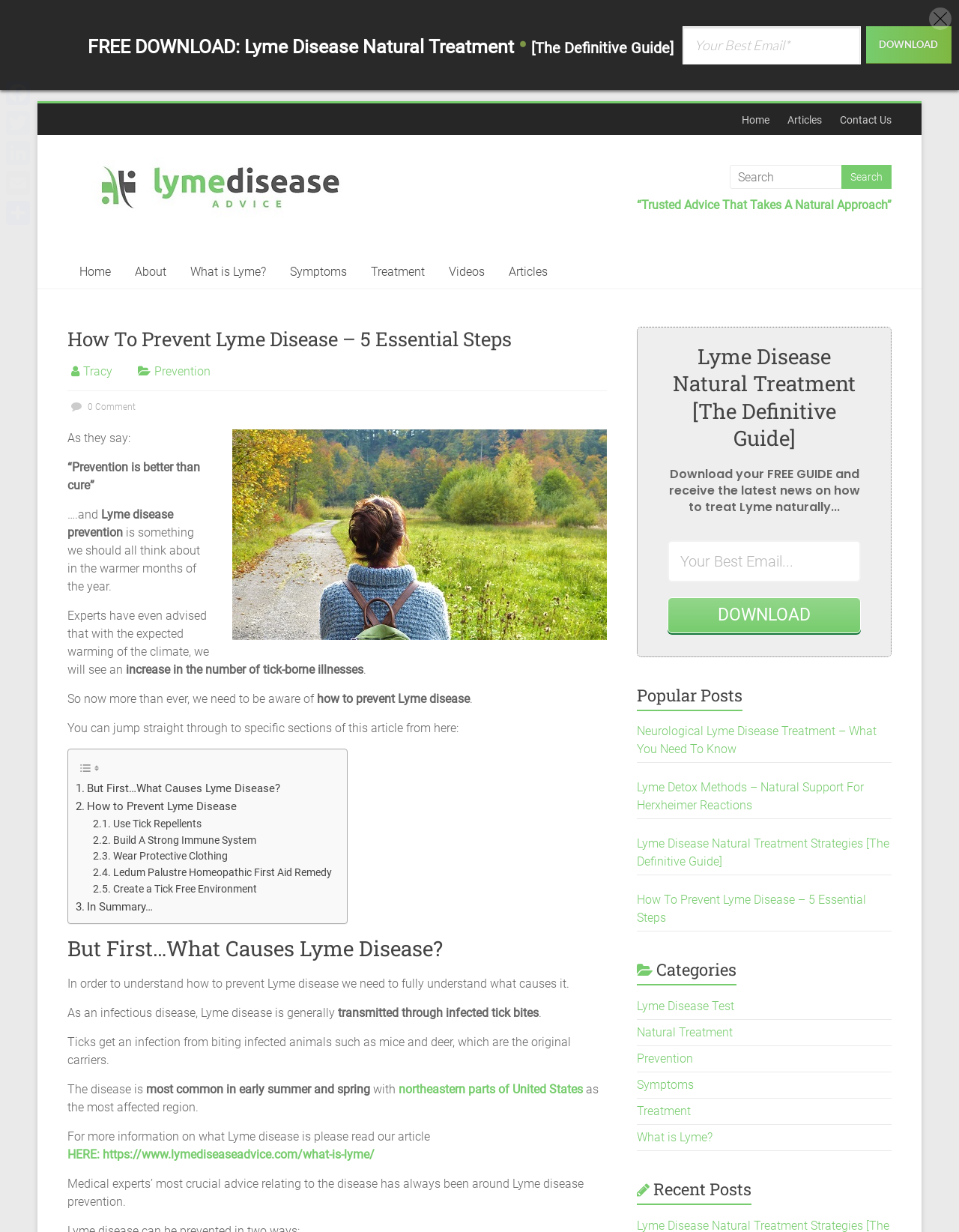Determine the main heading text of the webpage.

How To Prevent Lyme Disease – 5 Essential Steps